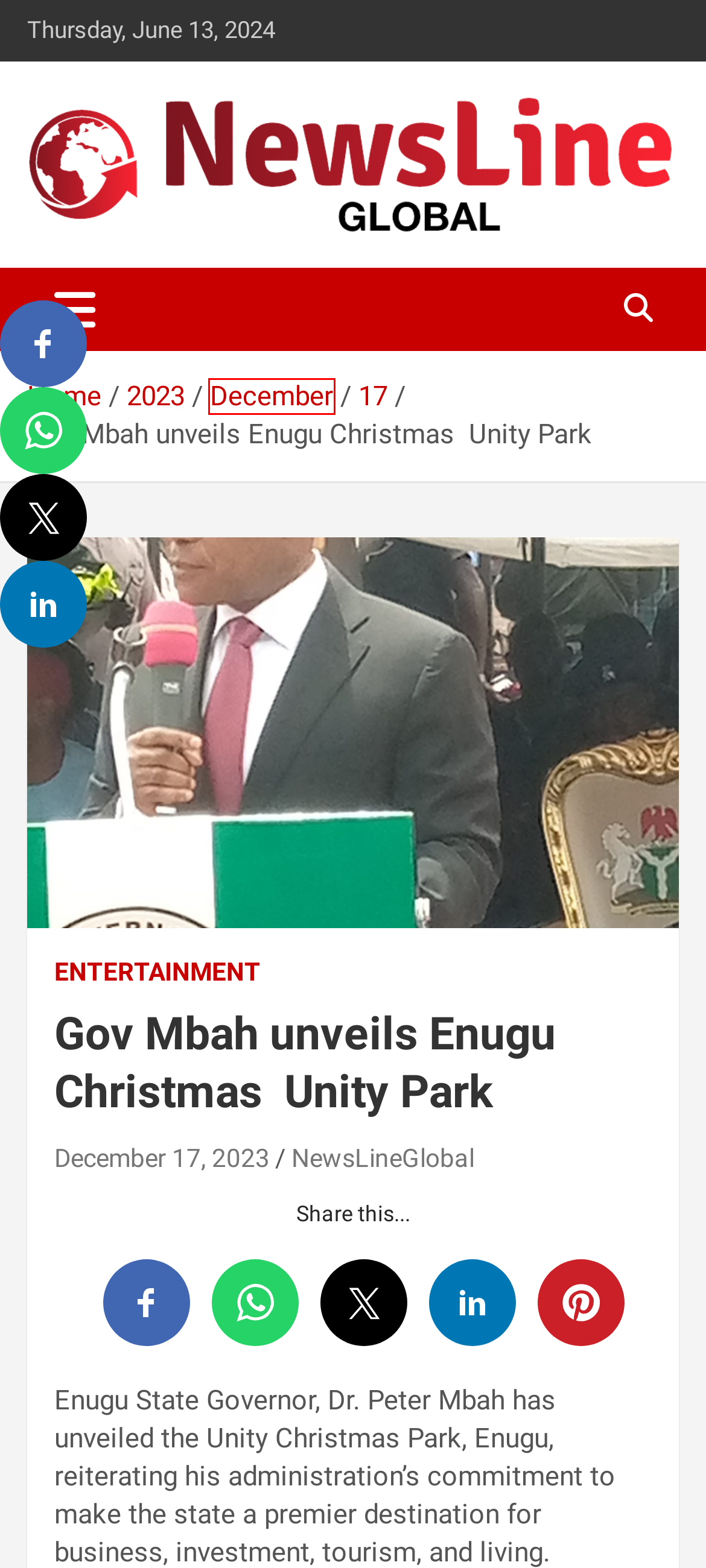Examine the screenshot of the webpage, which has a red bounding box around a UI element. Select the webpage description that best fits the new webpage after the element inside the red bounding box is clicked. Here are the choices:
A. NewsLineGlobal - all about news and stories
B. 2023 - NewsLineGlobal
C. November 2023 - NewsLineGlobal
D. February 2024 - NewsLineGlobal
E. March 2023 - NewsLineGlobal
F. Entertainment Archives - NewsLineGlobal
G. December 2023 - NewsLineGlobal
H. December 17, 2023 - NewsLineGlobal

G